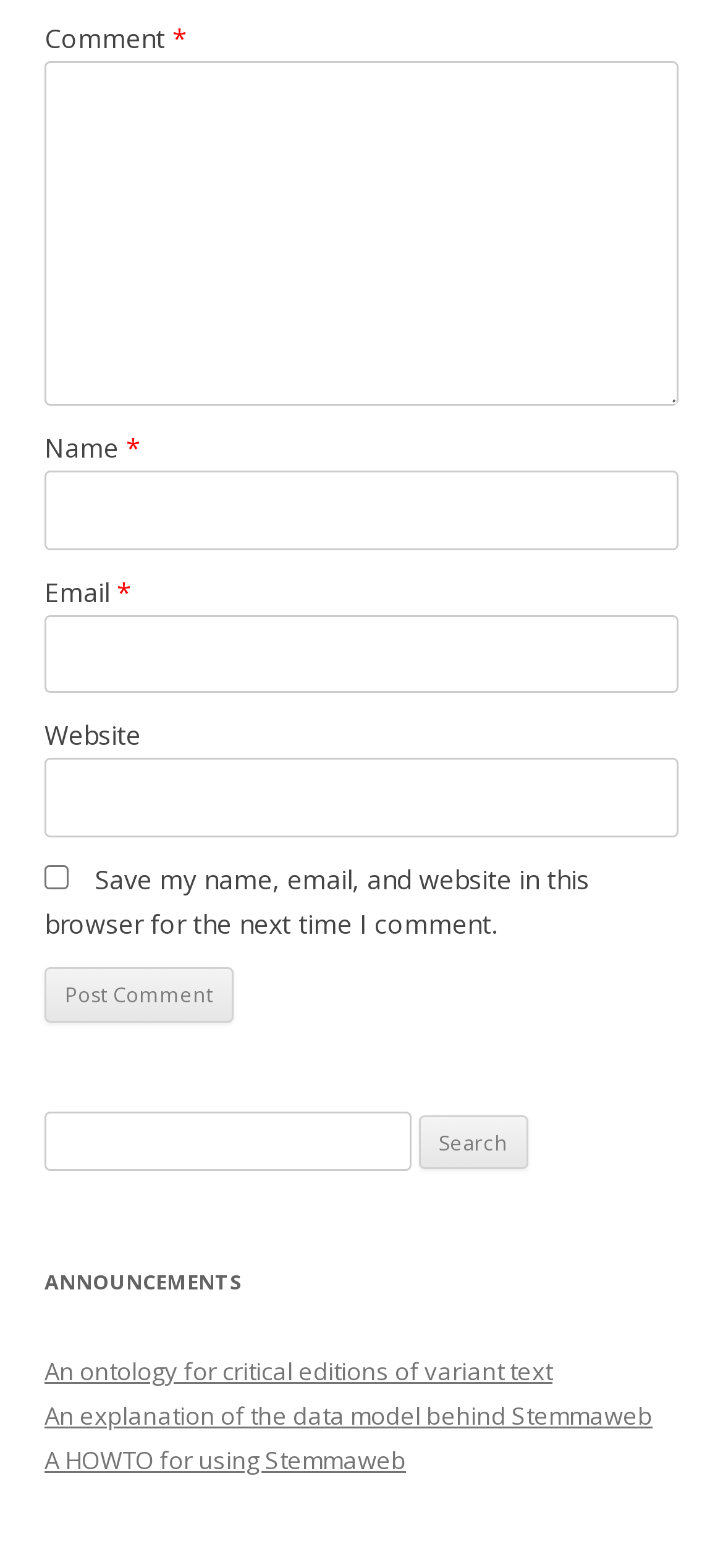Determine the bounding box coordinates of the section I need to click to execute the following instruction: "Search for something". Provide the coordinates as four float numbers between 0 and 1, i.e., [left, top, right, bottom].

[0.062, 0.708, 0.568, 0.746]